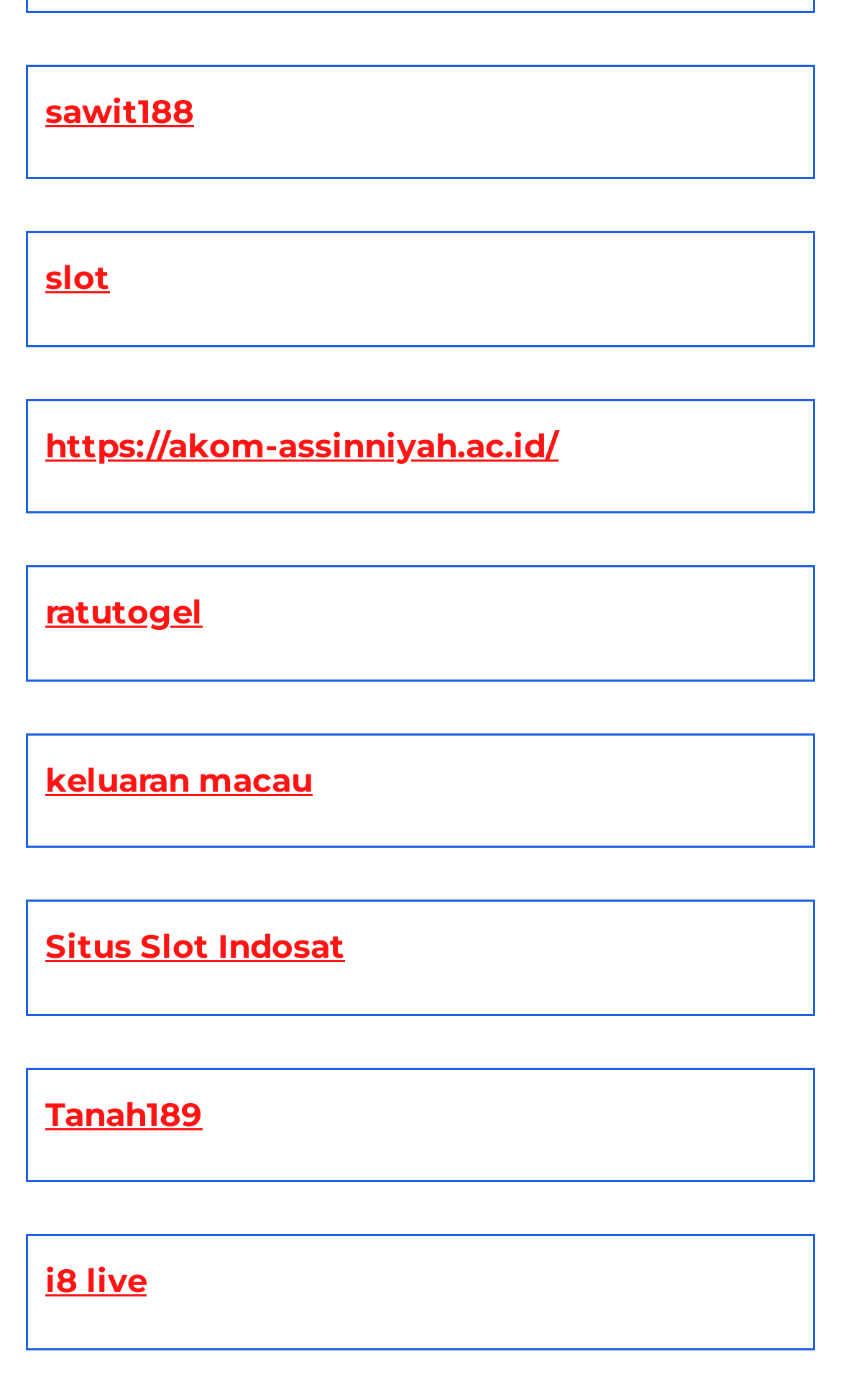Locate the bounding box coordinates of the segment that needs to be clicked to meet this instruction: "visit sawit188".

[0.054, 0.064, 0.231, 0.093]